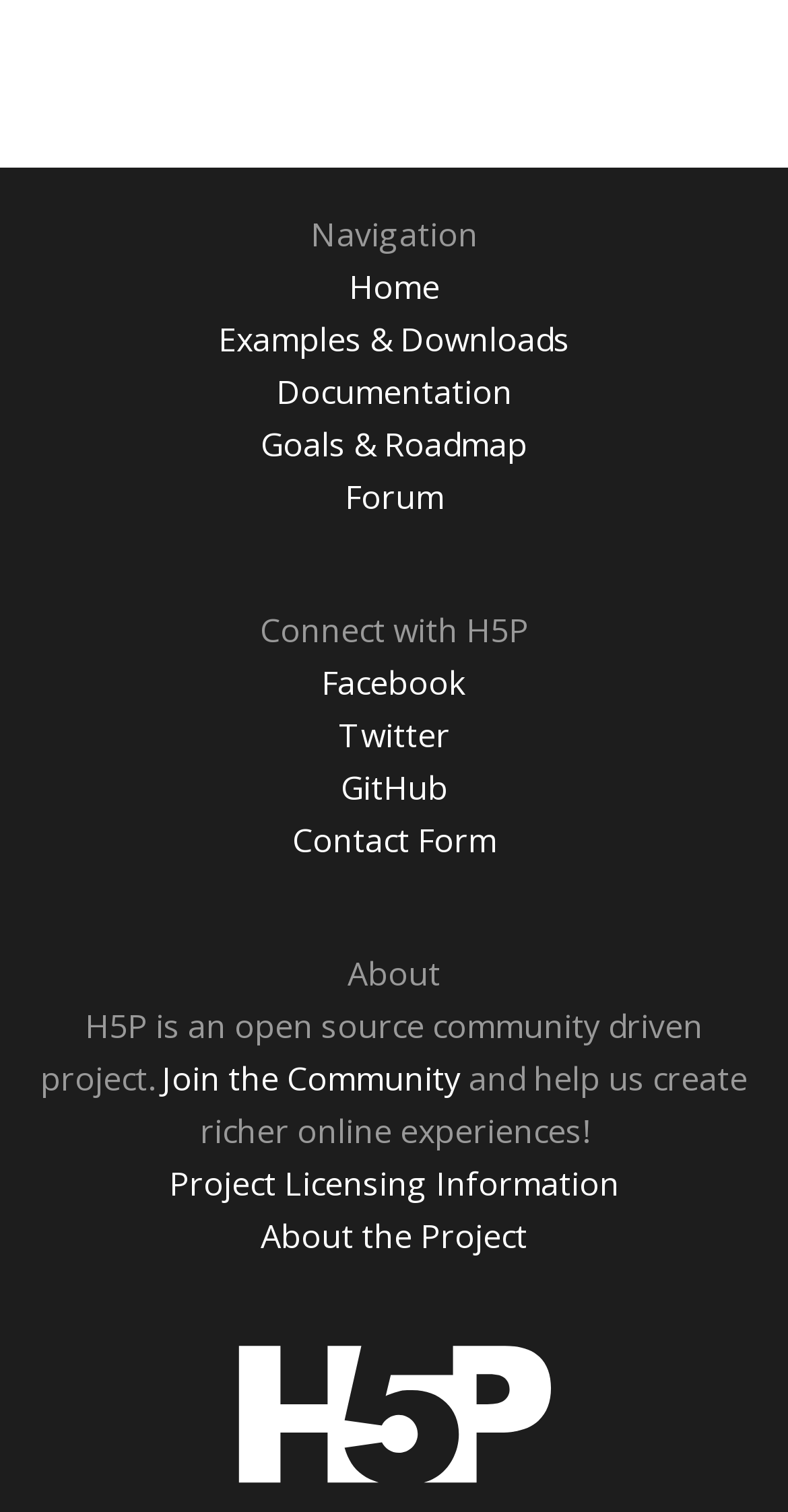Please locate the bounding box coordinates of the element that needs to be clicked to achieve the following instruction: "join the community". The coordinates should be four float numbers between 0 and 1, i.e., [left, top, right, bottom].

[0.205, 0.699, 0.585, 0.728]